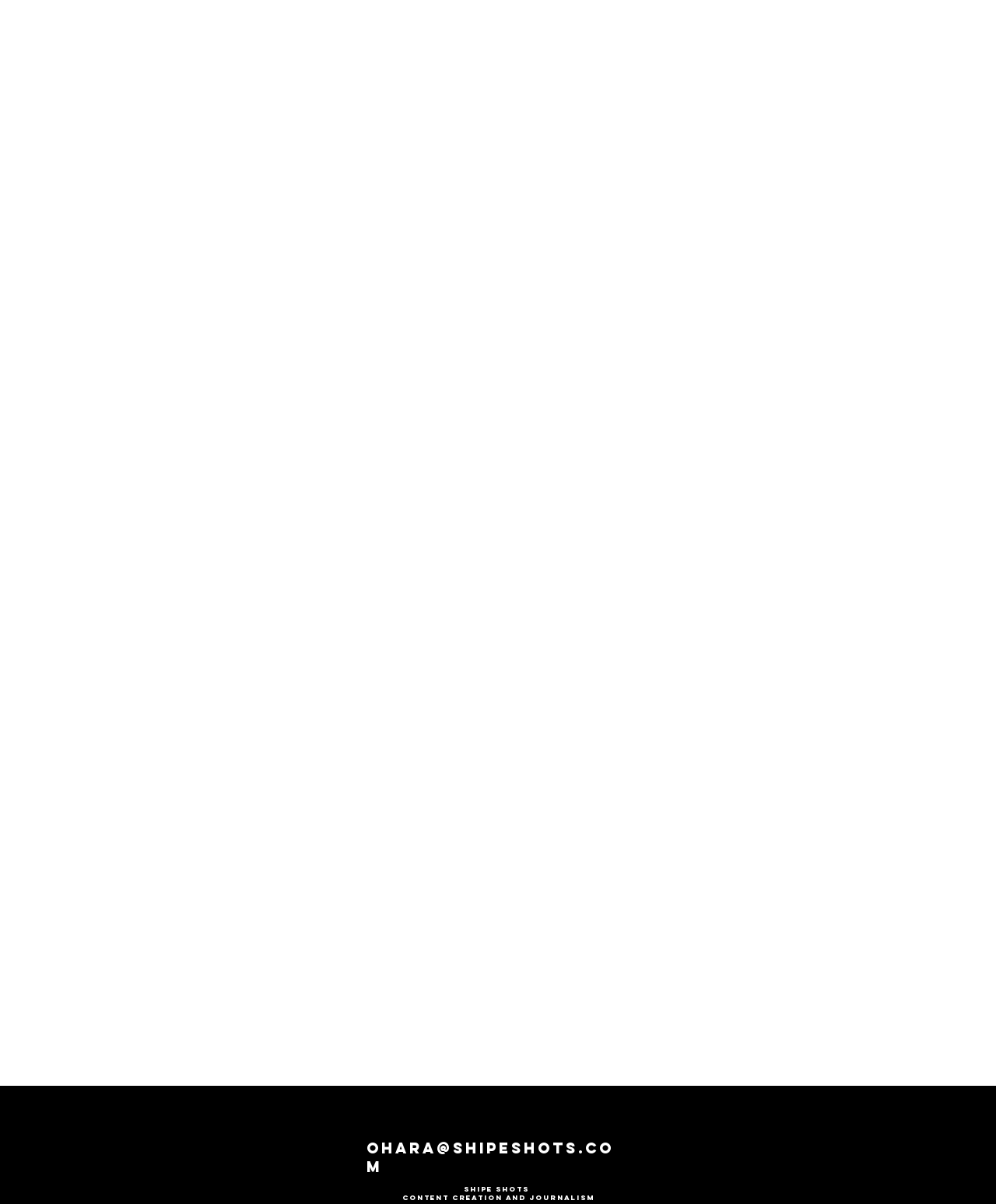Give a one-word or short-phrase answer to the following question: 
What is the position of the email address on the webpage?

Bottom left